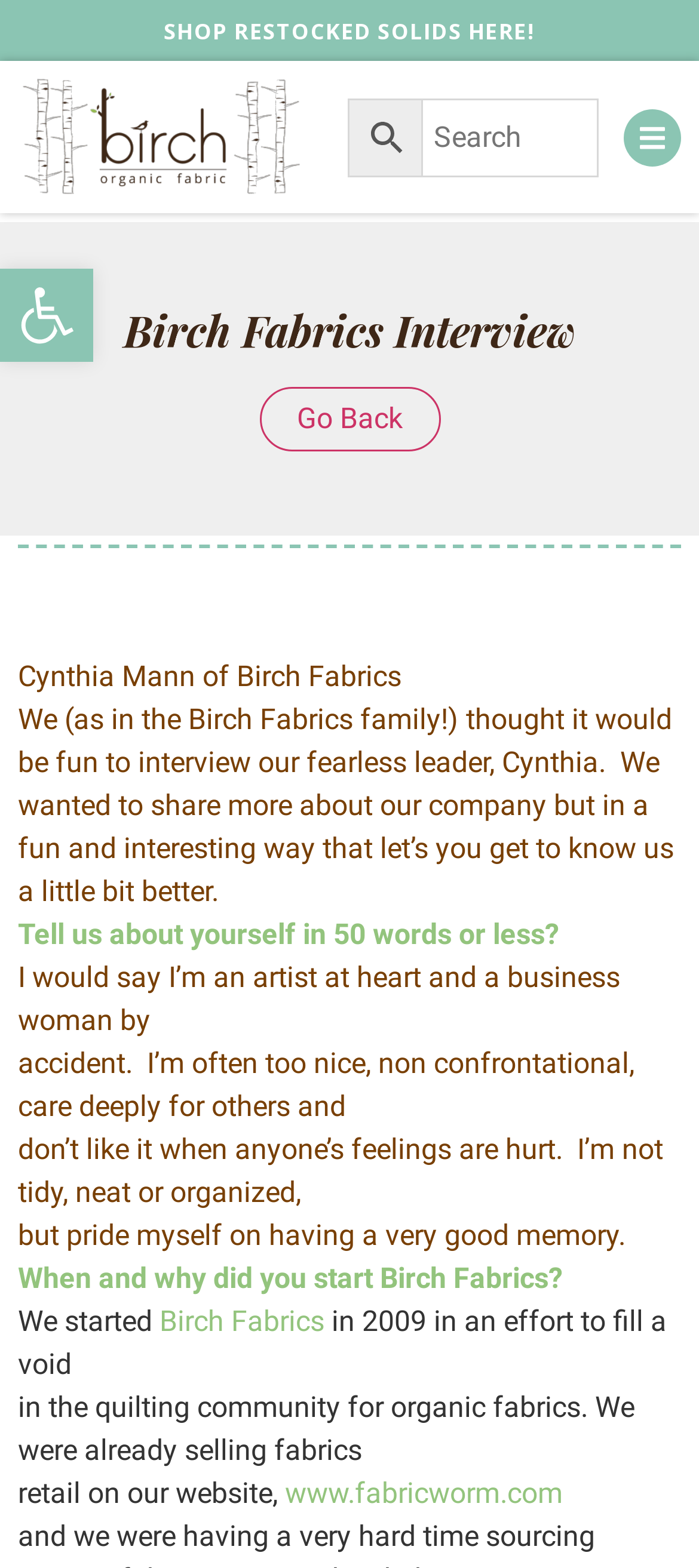What is the primary heading on this webpage?

Birch Fabrics Interview